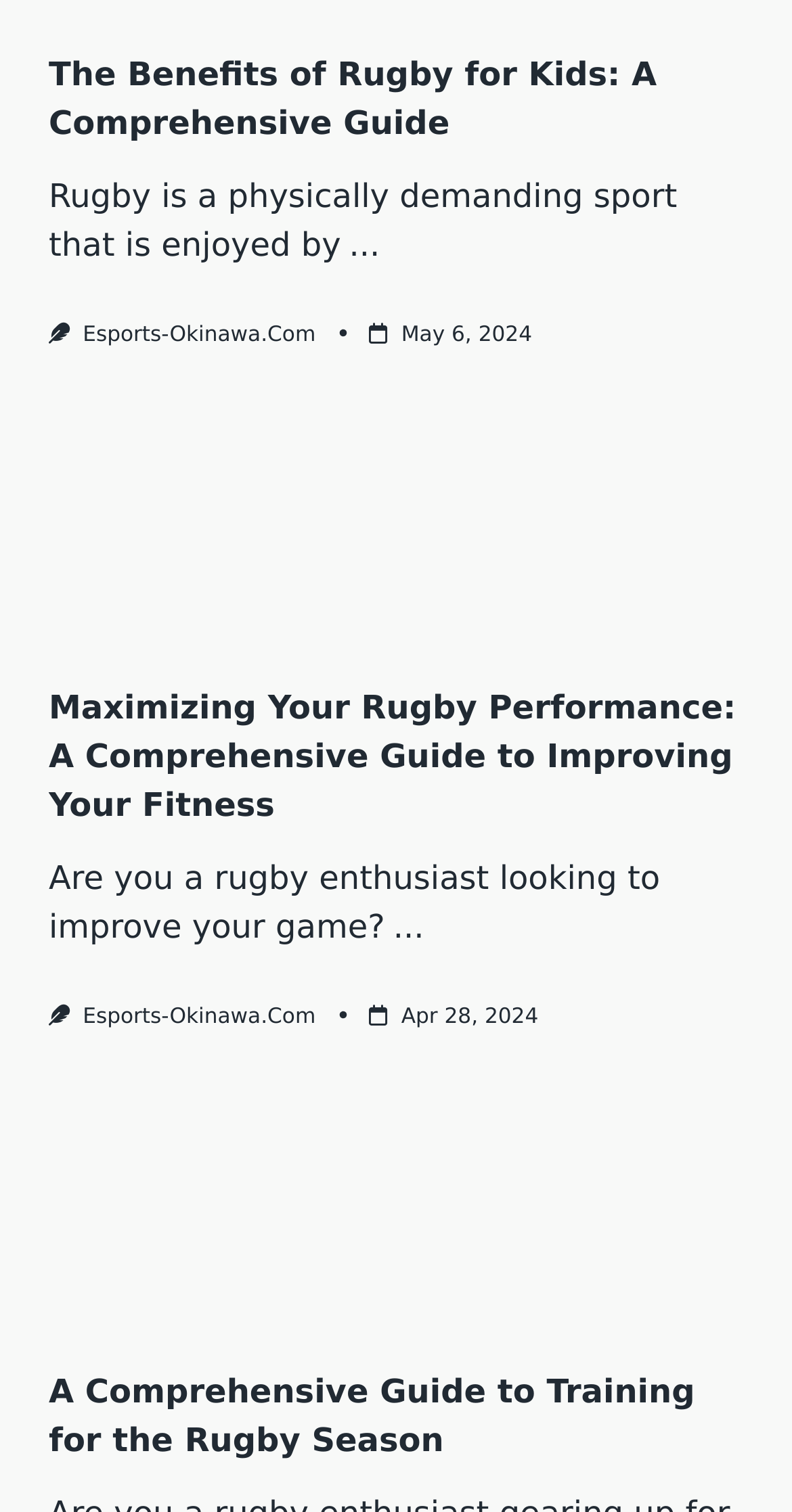Please give a succinct answer to the question in one word or phrase:
How many articles are on this webpage?

3